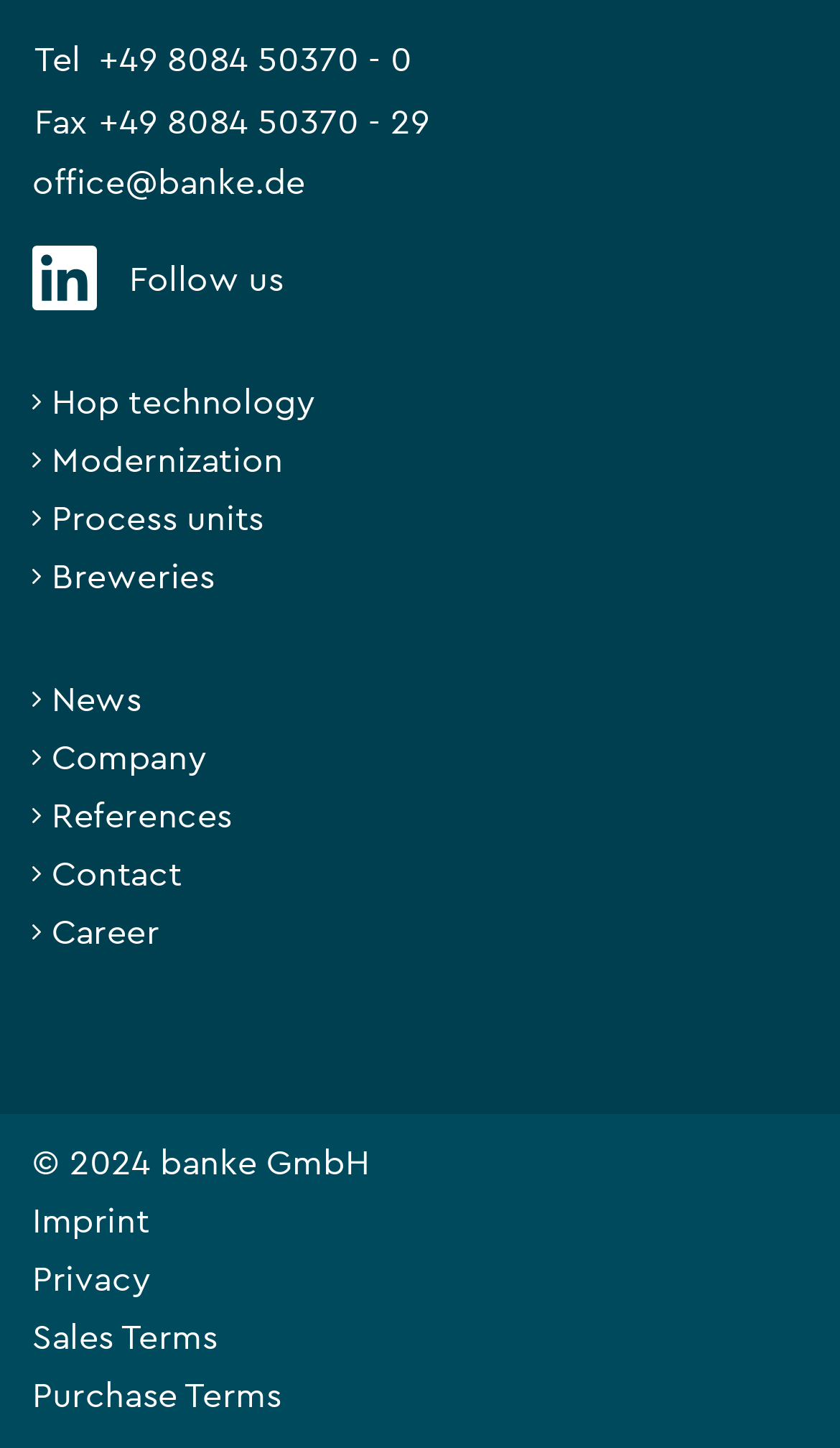Use one word or a short phrase to answer the question provided: 
What social media platform is linked on the webpage?

Facebook